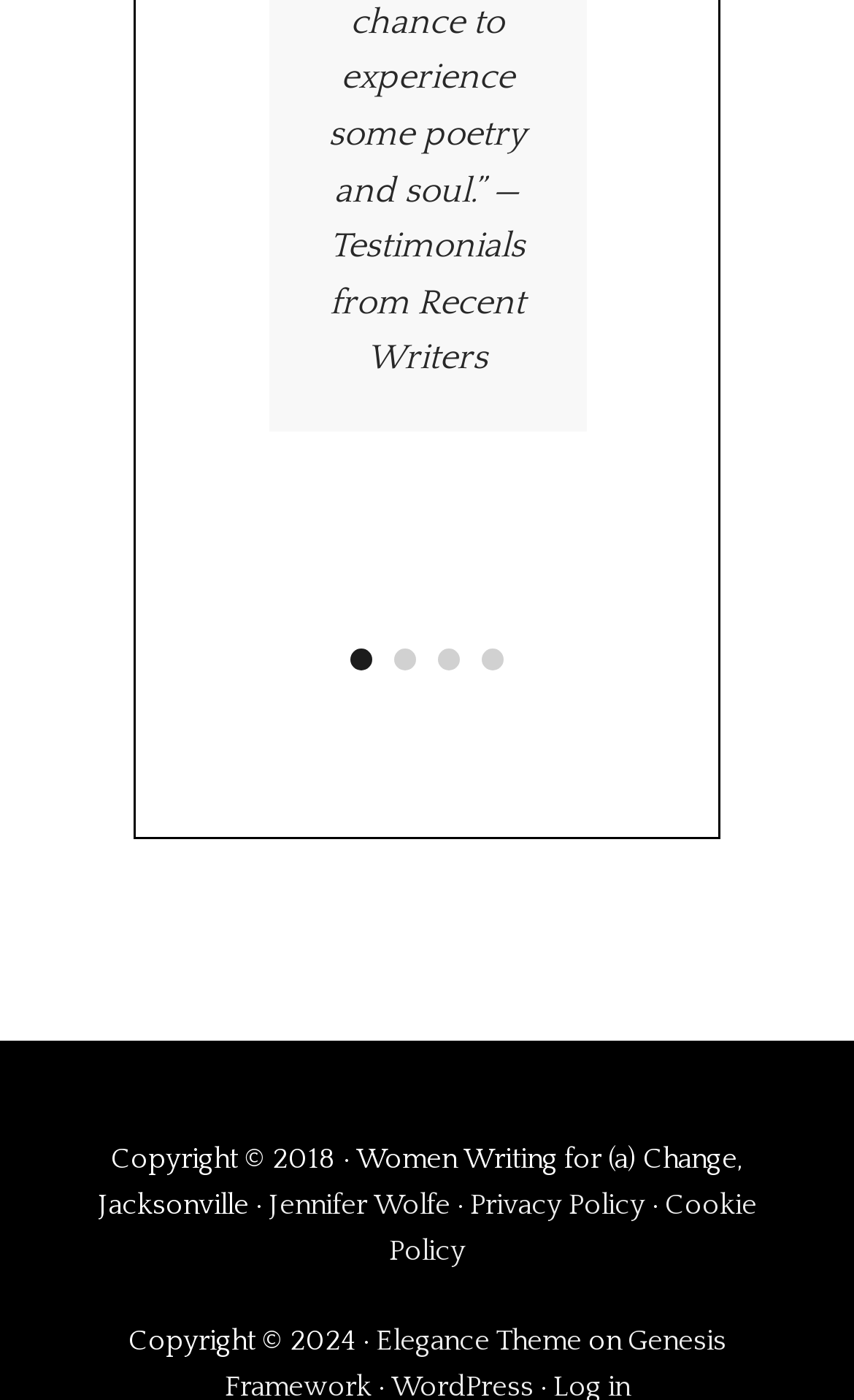Extract the bounding box of the UI element described as: "Cookie Policy".

[0.455, 0.85, 0.886, 0.905]